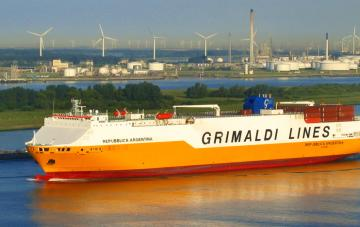Respond to the question below with a single word or phrase:
What is written on the side of the ferry?

GRIMALDI LINES